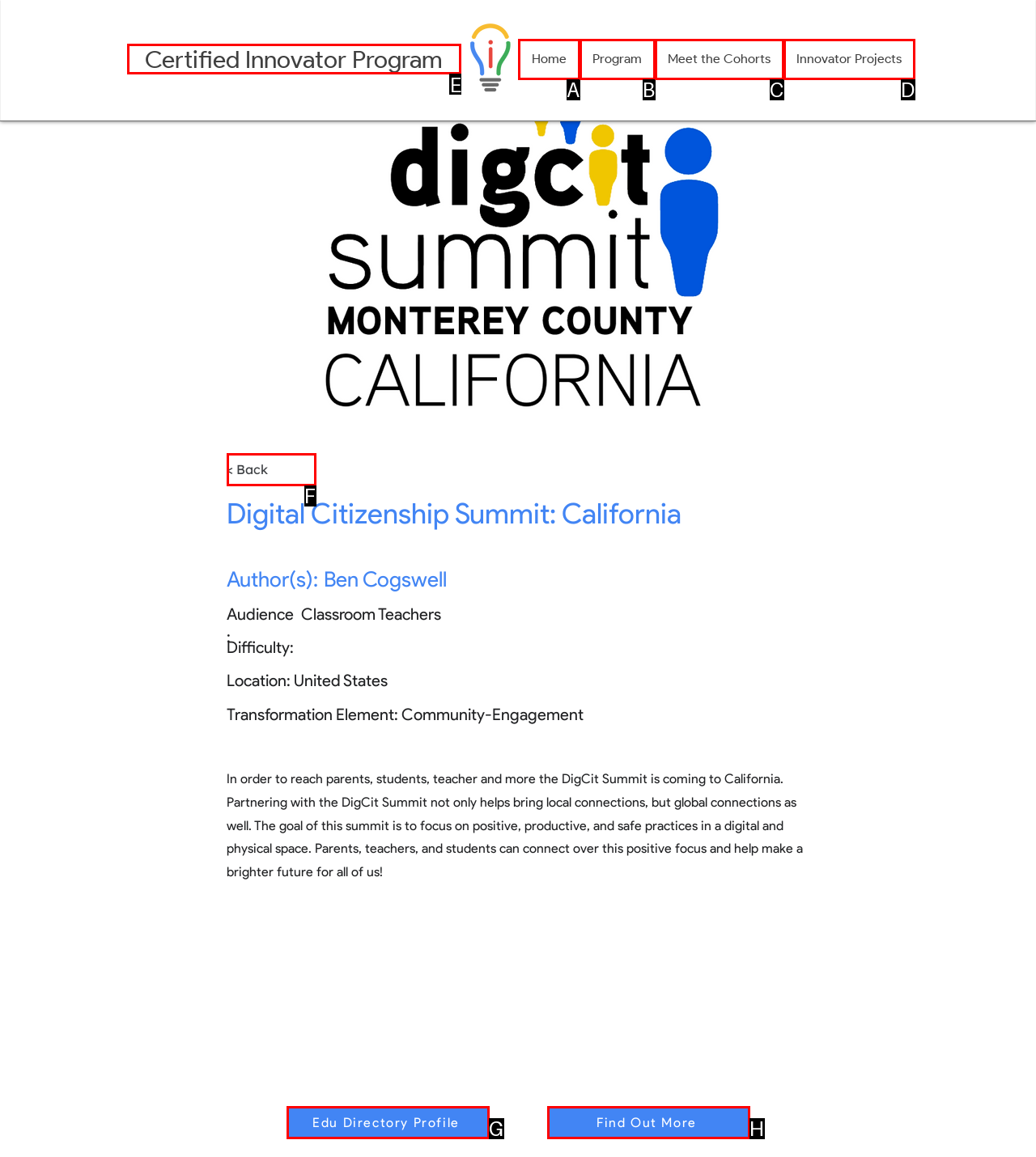Which option should be clicked to execute the following task: Learn more about the Certified Innovator Program? Respond with the letter of the selected option.

E